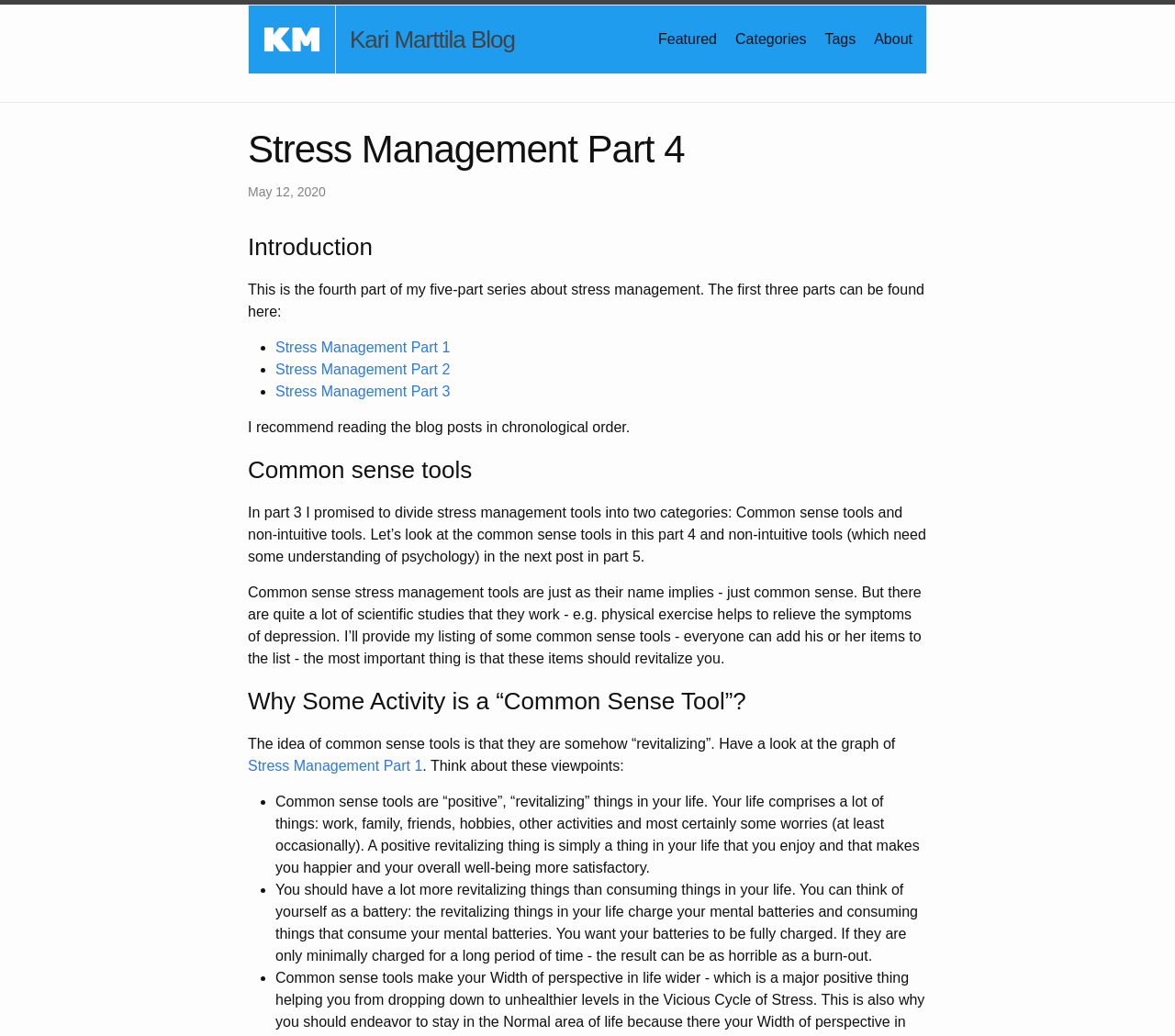Could you indicate the bounding box coordinates of the region to click in order to complete this instruction: "Check the 'About' page".

[0.744, 0.03, 0.777, 0.045]